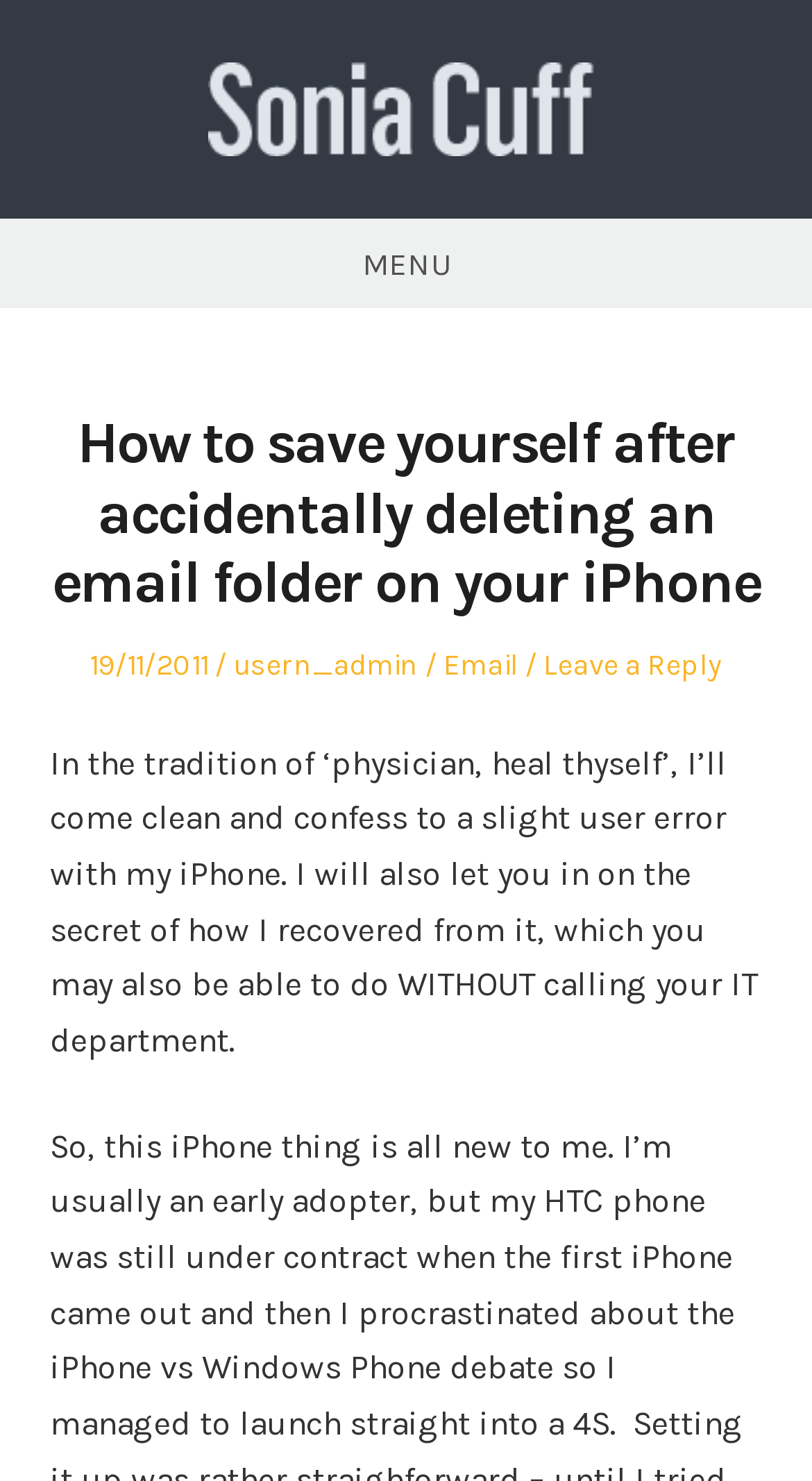Identify the bounding box coordinates for the UI element described by the following text: "Email". Provide the coordinates as four float numbers between 0 and 1, in the format [left, top, right, bottom].

[0.546, 0.437, 0.638, 0.461]